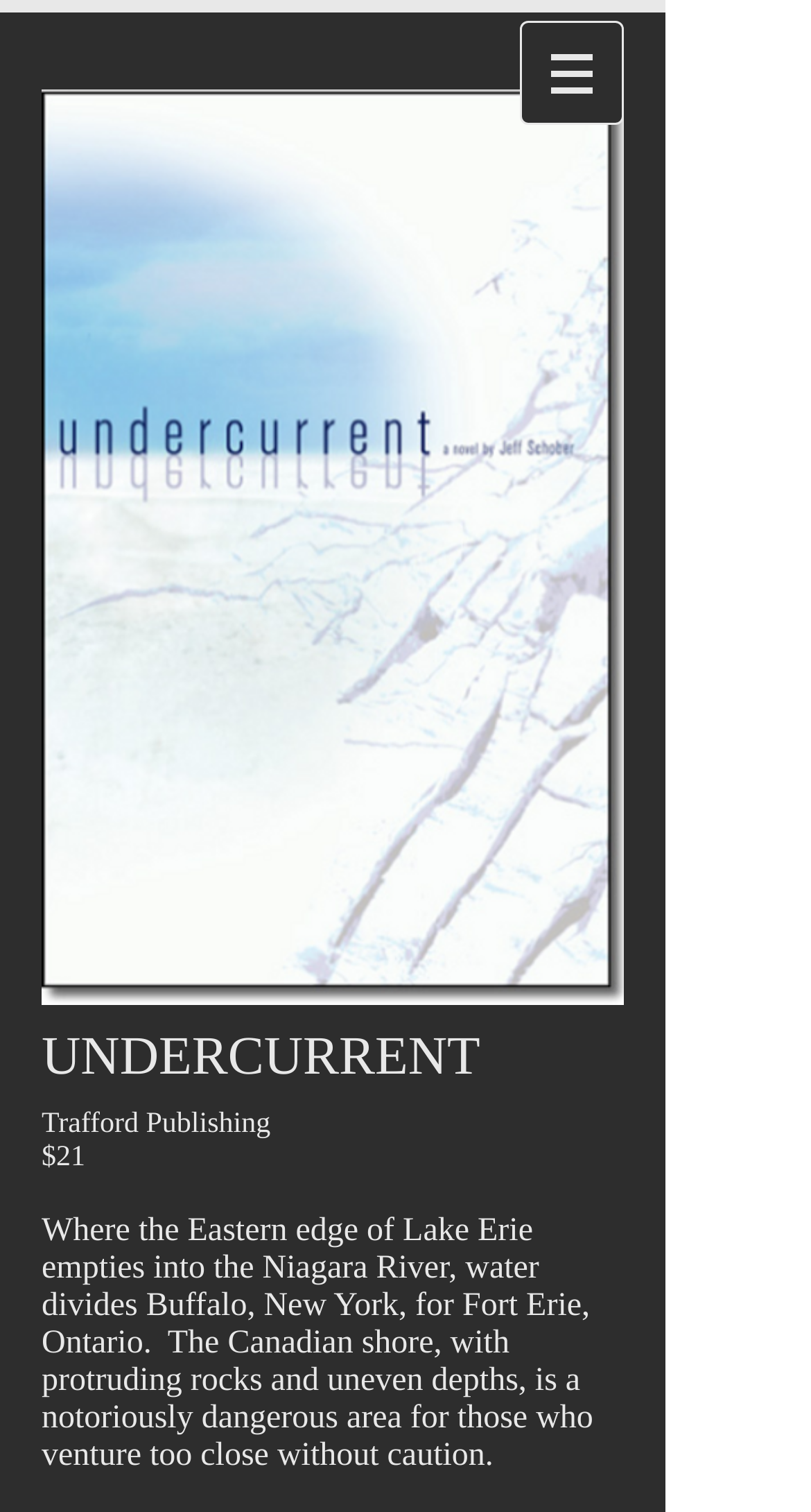Create a full and detailed caption for the entire webpage.

The webpage is titled "UNDERCURRENT | jeffschober" and appears to be an author's website or a book's landing page. At the top right corner, there is a navigation menu labeled "Site" with a button that has a popup menu. The button is accompanied by a small image.

Below the navigation menu, there is a large heading that reads "UNDERCURRENT" centered at the top of the page. 

On the left side of the page, there are three blocks of text. The first block reads "Trafford Publishing", the second block displays the price "$21", and the third block is a descriptive paragraph about the book "UNDERCURRENT". The paragraph describes the setting of the book, where the Niagara River meets Lake Erie, and warns of the dangers of the Canadian shore.

Overall, the webpage has a simple and clean layout, with a focus on presenting the book's title, publisher, price, and a brief summary.